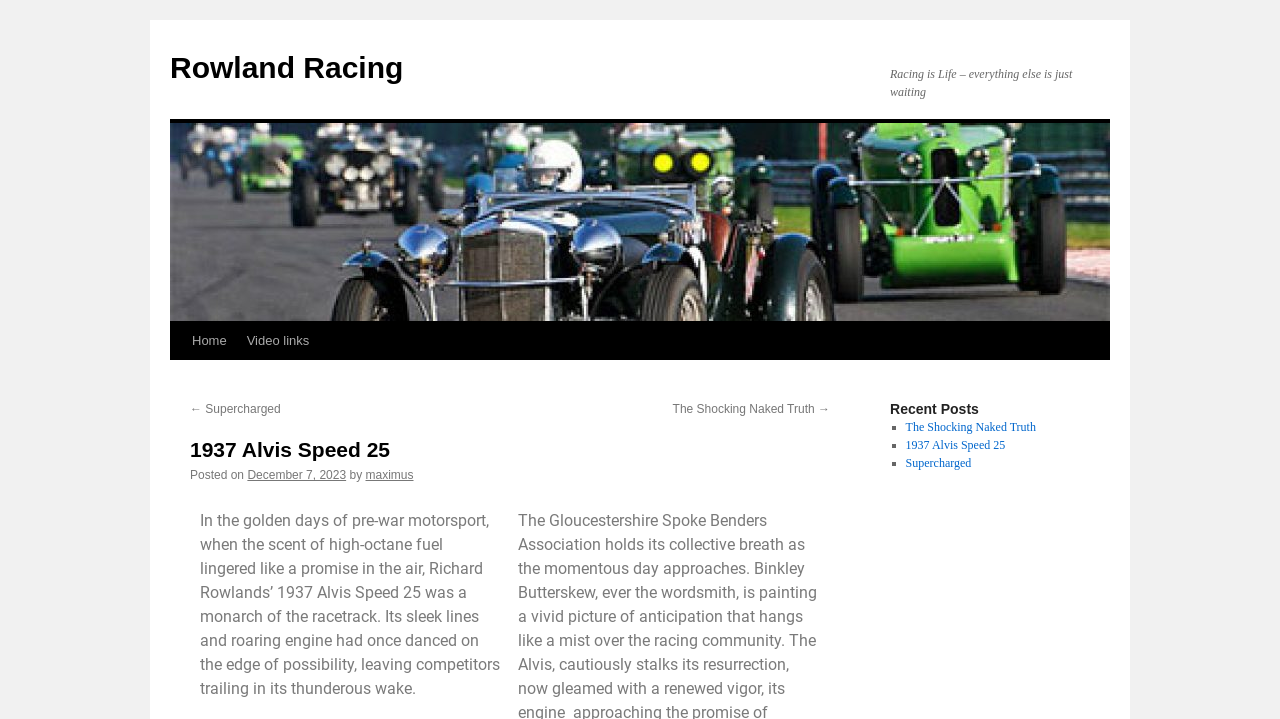Please provide a one-word or phrase answer to the question: 
What is the date of the article?

December 7, 2023